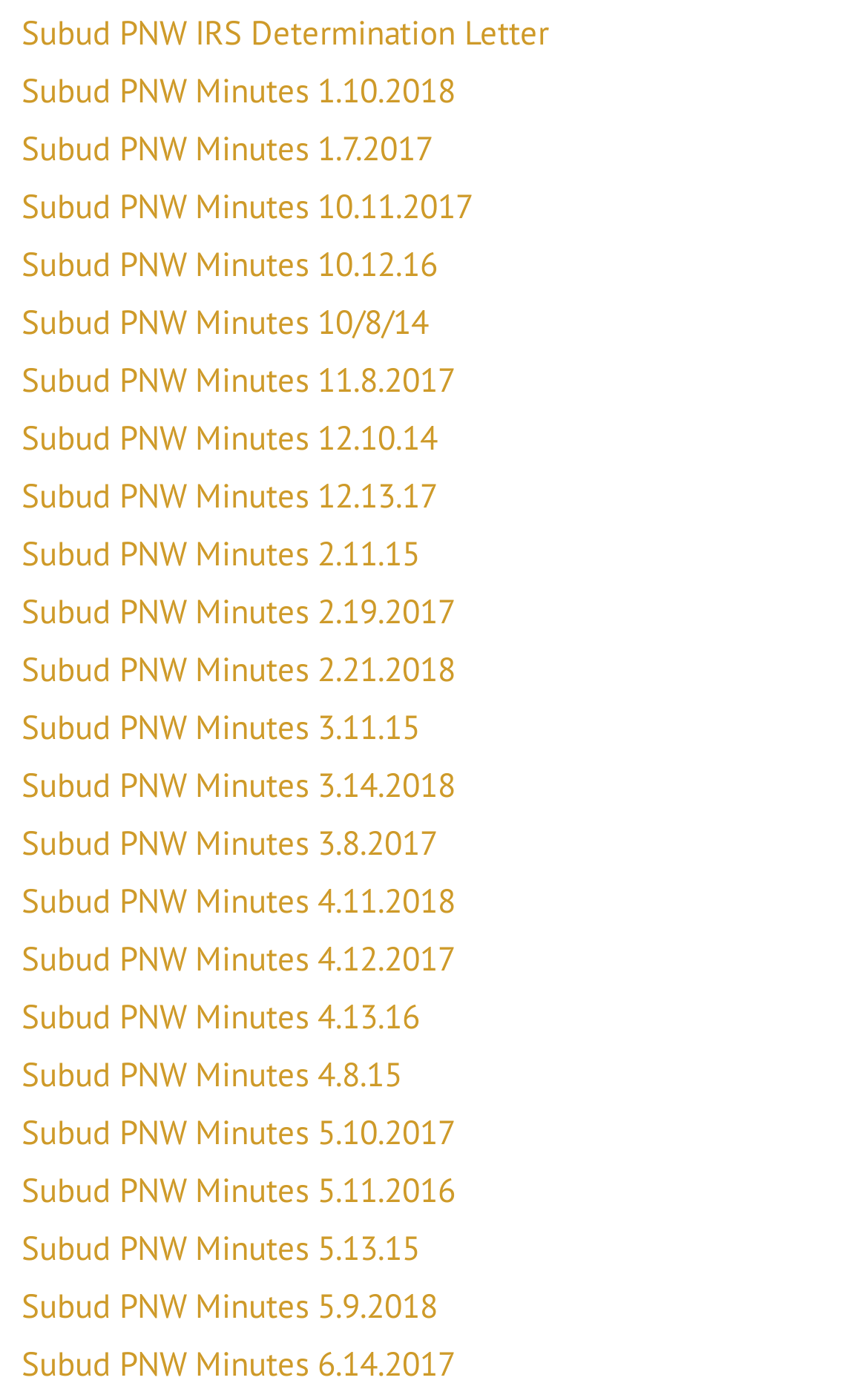What is the earliest date of Subud PNW minutes available?
Examine the image closely and answer the question with as much detail as possible.

By examining the list of links on the webpage, I found the earliest date of Subud PNW minutes available is 10/8/14, which is mentioned in the link 'Subud PNW Minutes 10/8/14'.